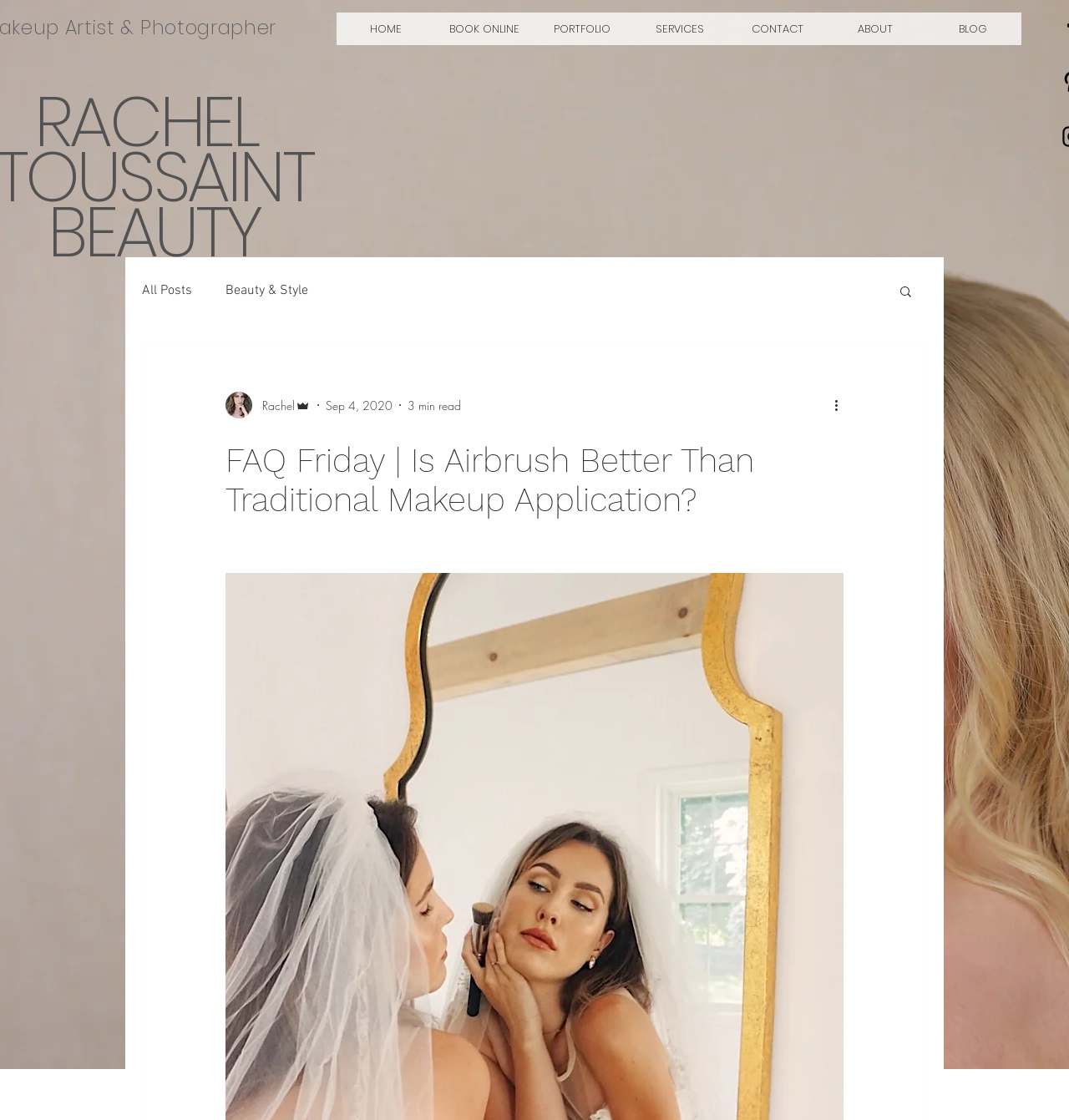Show me the bounding box coordinates of the clickable region to achieve the task as per the instruction: "contact the admin".

[0.681, 0.011, 0.773, 0.04]